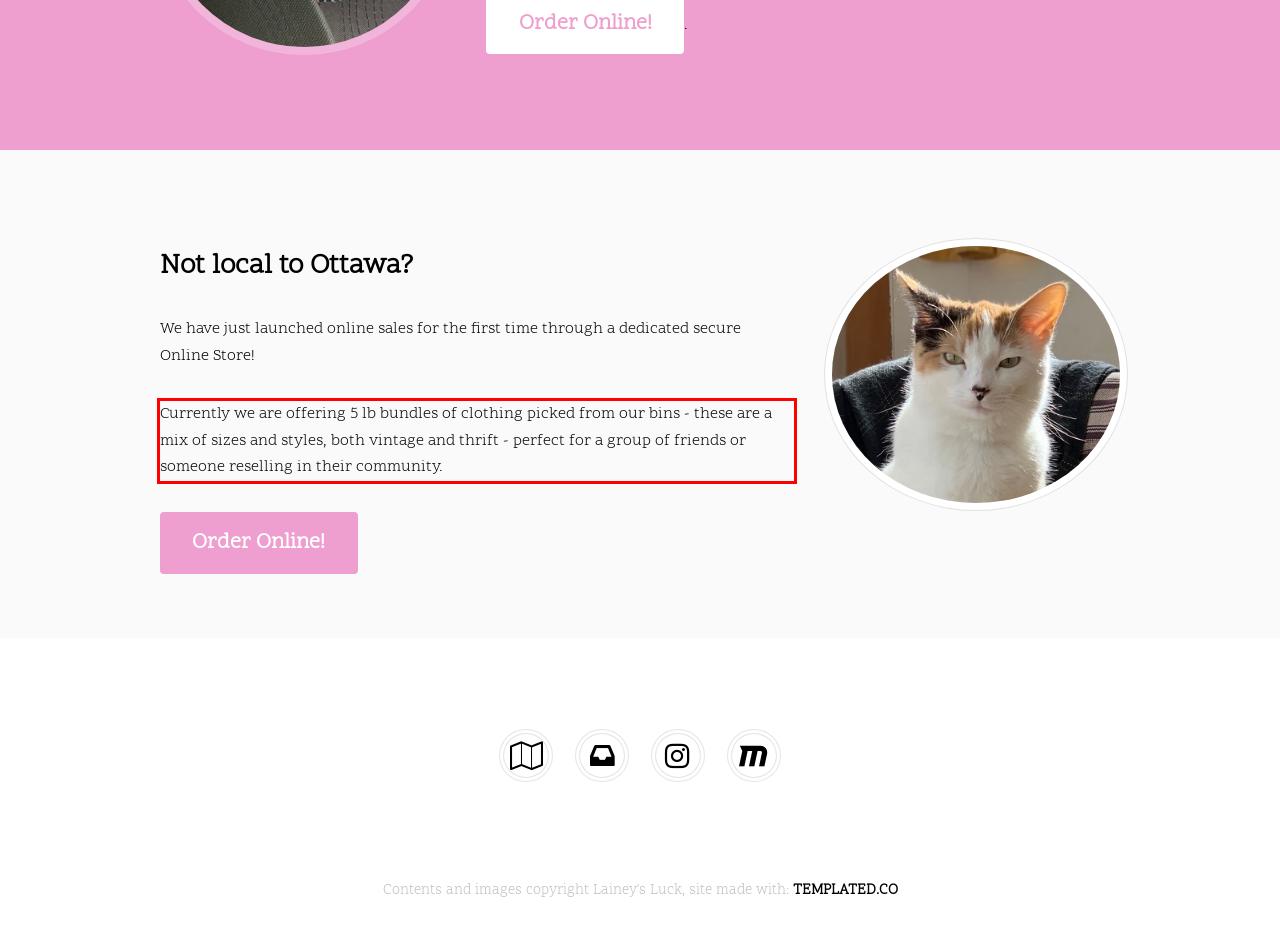Look at the webpage screenshot and recognize the text inside the red bounding box.

Currently we are offering 5 lb bundles of clothing picked from our bins - these are a mix of sizes and styles, both vintage and thrift - perfect for a group of friends or someone reselling in their community.